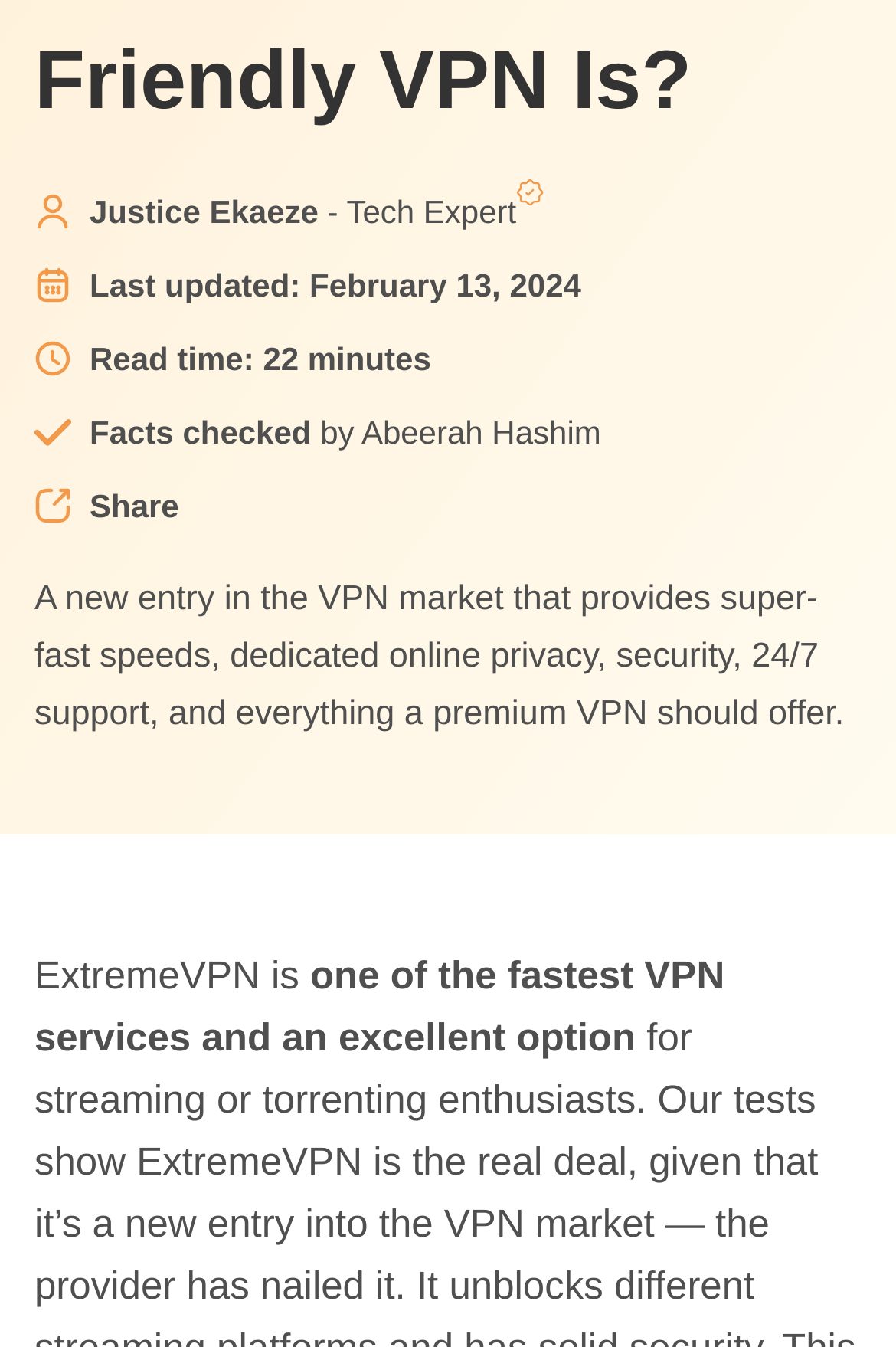Provide the bounding box coordinates of the UI element that matches the description: "7.1. Encryption".

[0.092, 0.13, 0.949, 0.171]